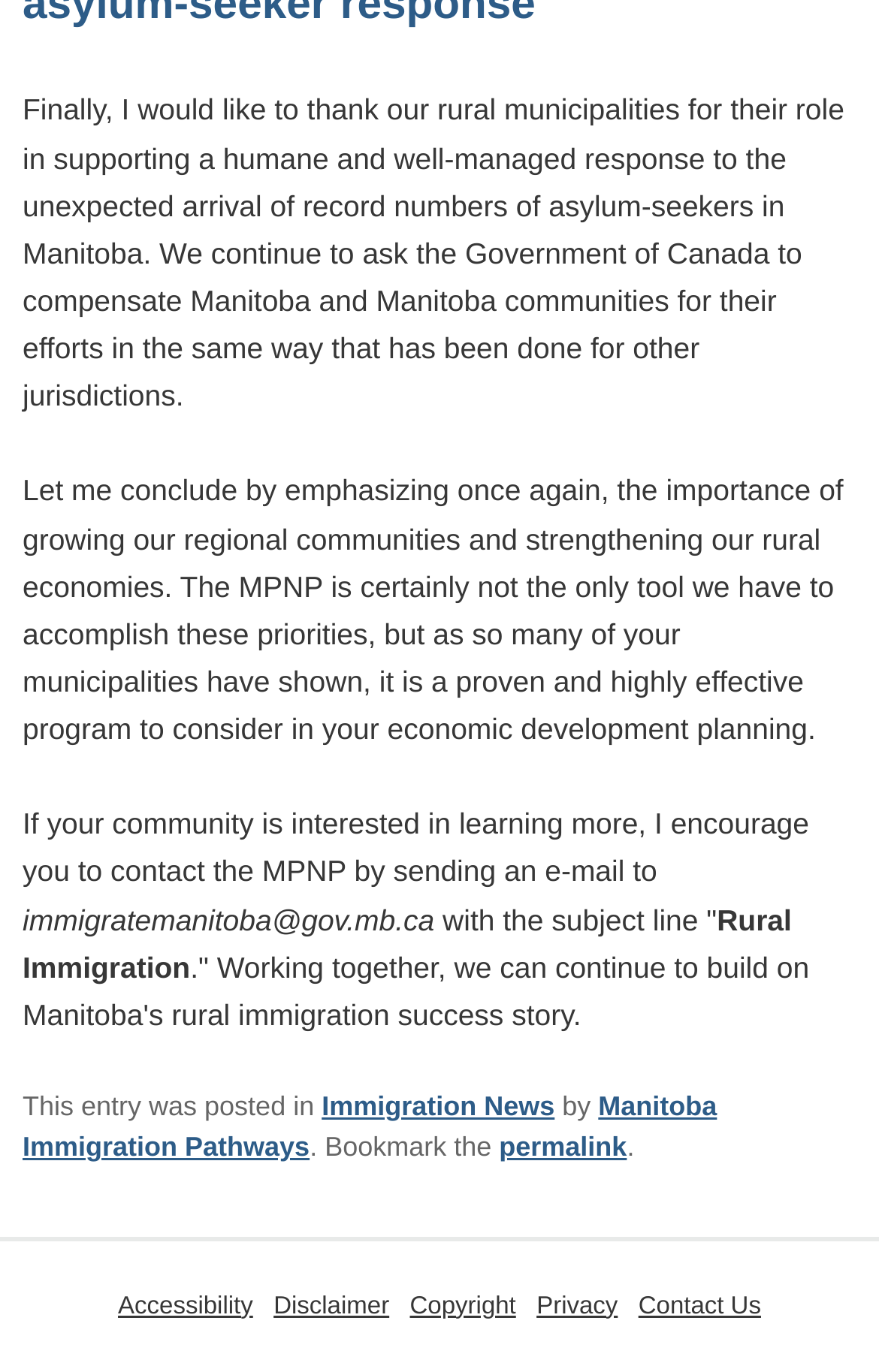What is the subject line for the email?
Please look at the screenshot and answer using one word or phrase.

Rural Immigration